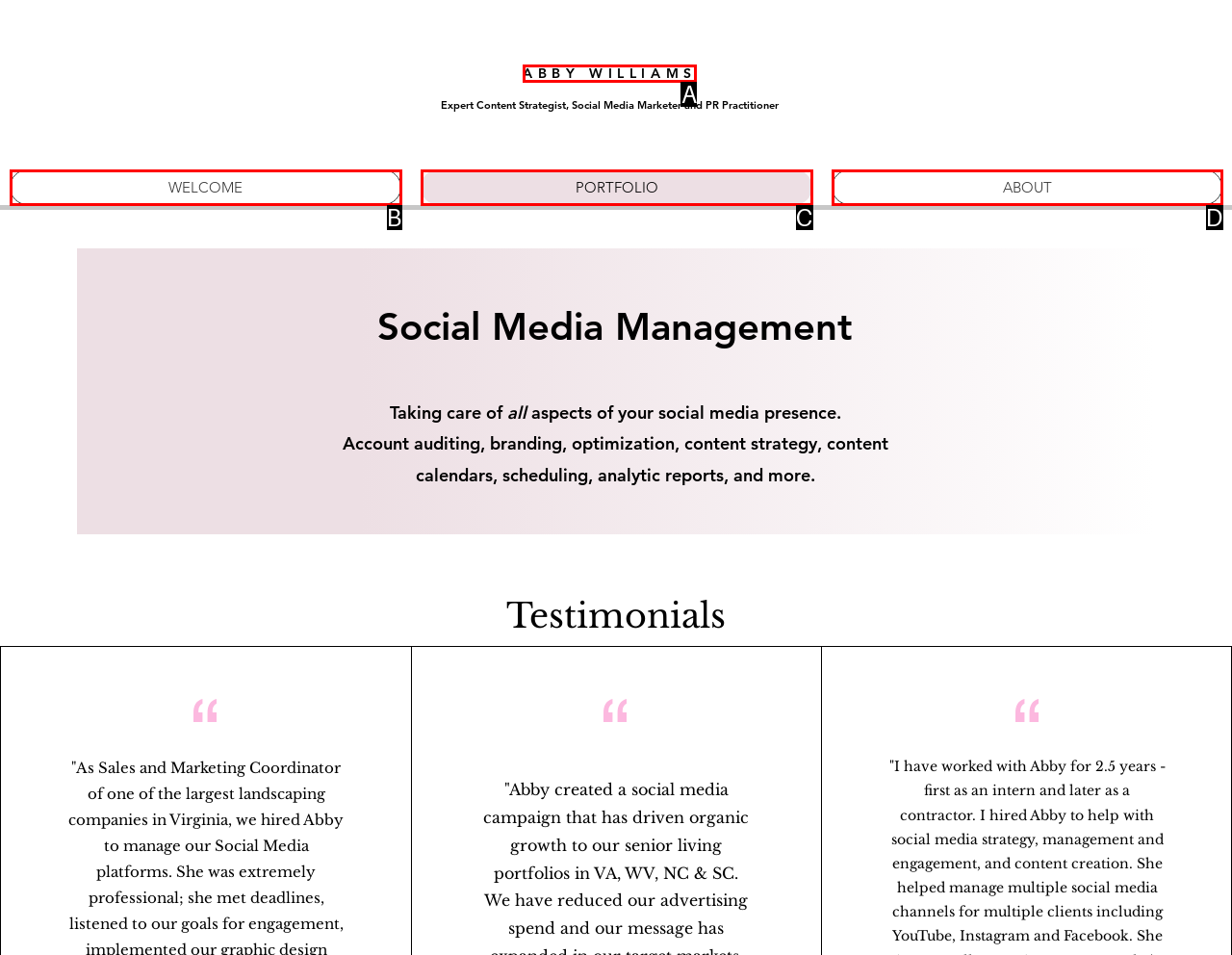Determine which HTML element fits the description: PORTFOLIO. Answer with the letter corresponding to the correct choice.

C